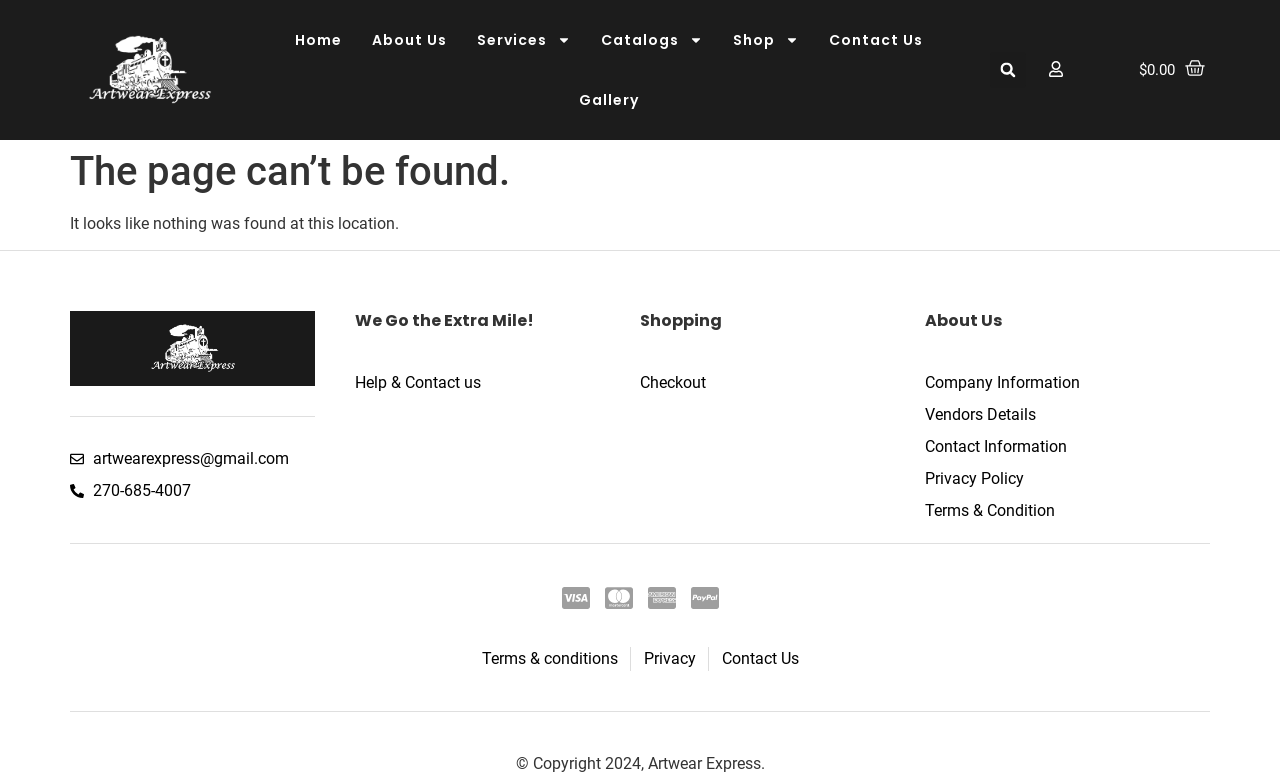Identify the bounding box coordinates of the region that should be clicked to execute the following instruction: "Click the Home link".

[0.219, 0.013, 0.279, 0.091]